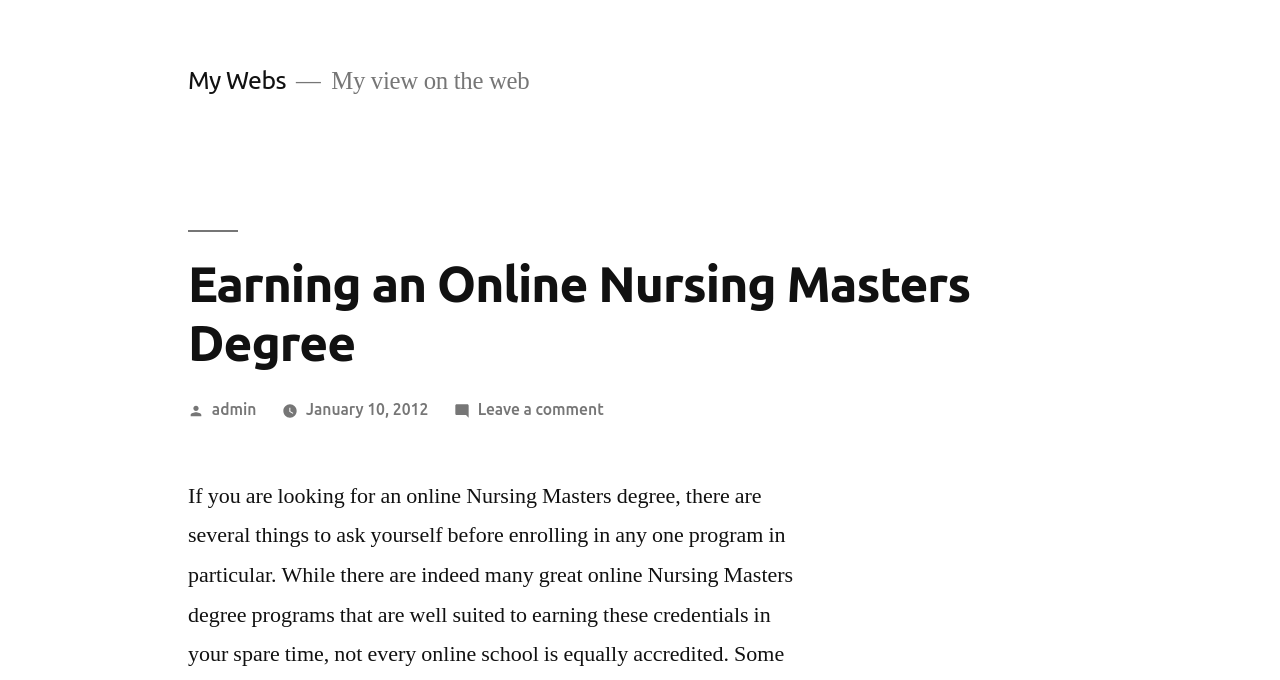Locate and generate the text content of the webpage's heading.

Earning an Online Nursing Masters Degree